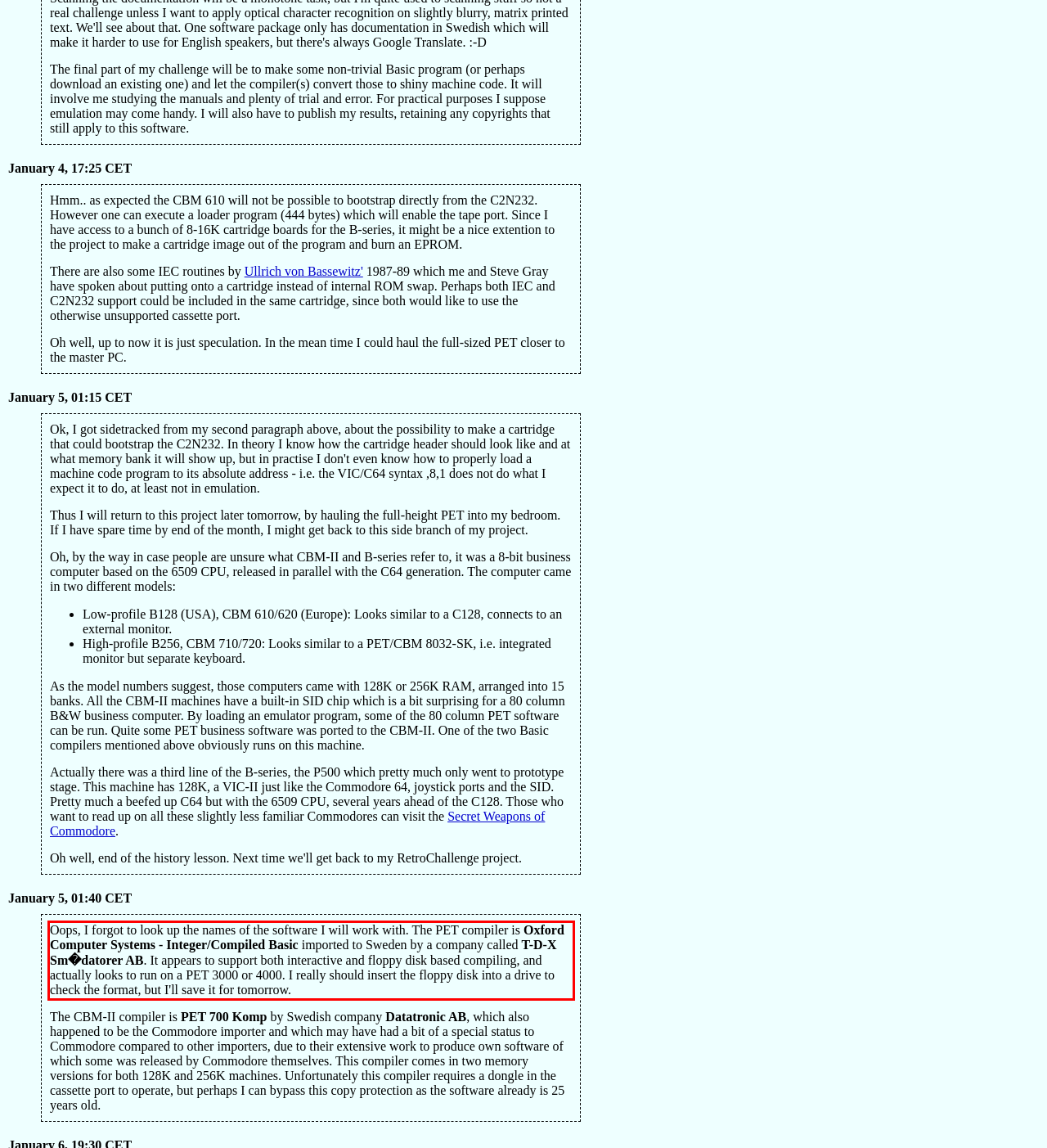Review the webpage screenshot provided, and perform OCR to extract the text from the red bounding box.

Oops, I forgot to look up the names of the software I will work with. The PET compiler is Oxford Computer Systems - Integer/Compiled Basic imported to Sweden by a company called T-D-X Sm�datorer AB. It appears to support both interactive and floppy disk based compiling, and actually looks to run on a PET 3000 or 4000. I really should insert the floppy disk into a drive to check the format, but I'll save it for tomorrow.